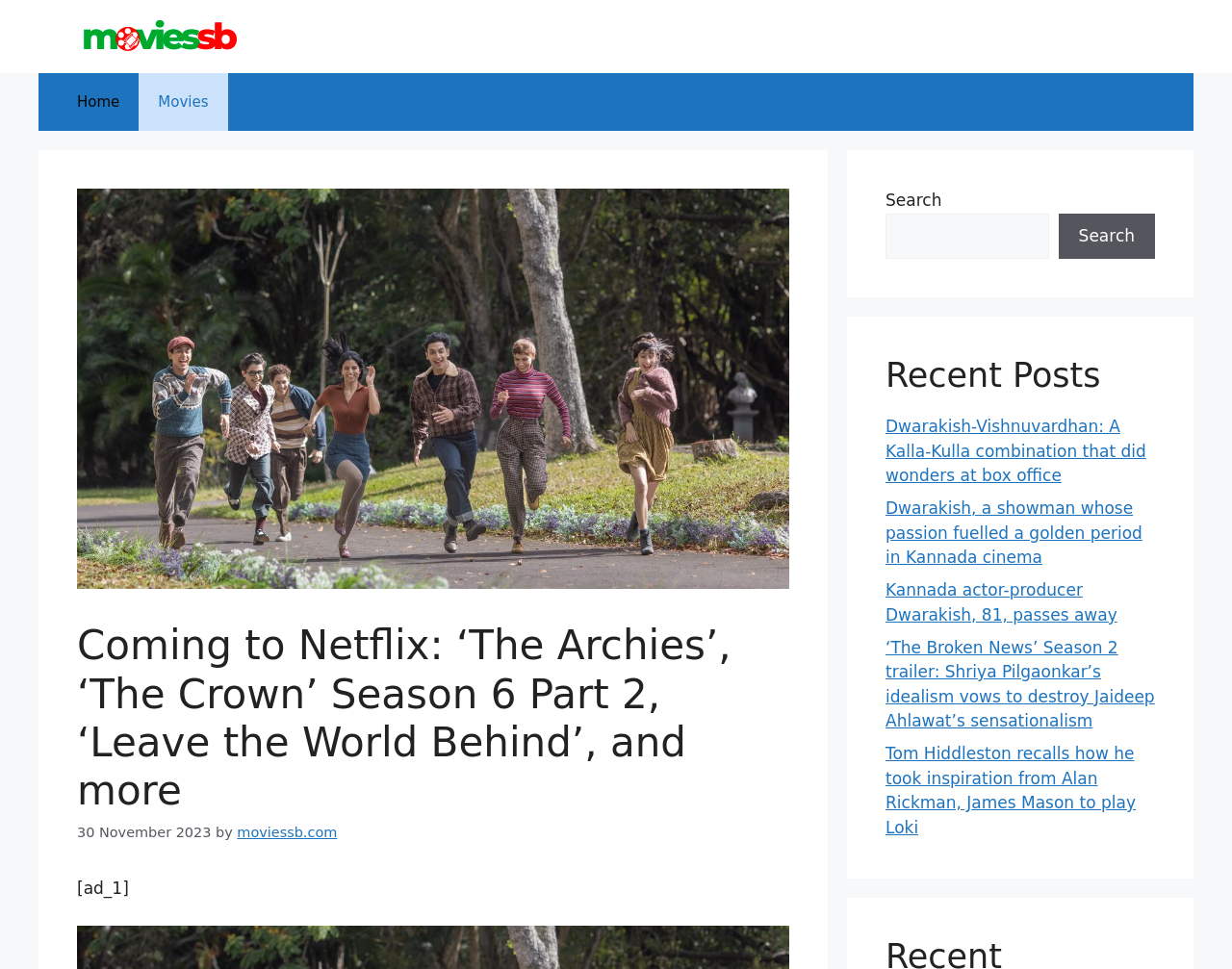How many links are there in the 'Recent Posts' section?
Refer to the image and give a detailed response to the question.

The 'Recent Posts' section contains five links, which are indicated by the link elements with text such as 'Dwarakish-Vishnuvardhan: A Kalla-Kulla combination that did wonders at box office', 'Dwarakish, a showman whose passion fuelled a golden period in Kannada cinema', and so on.